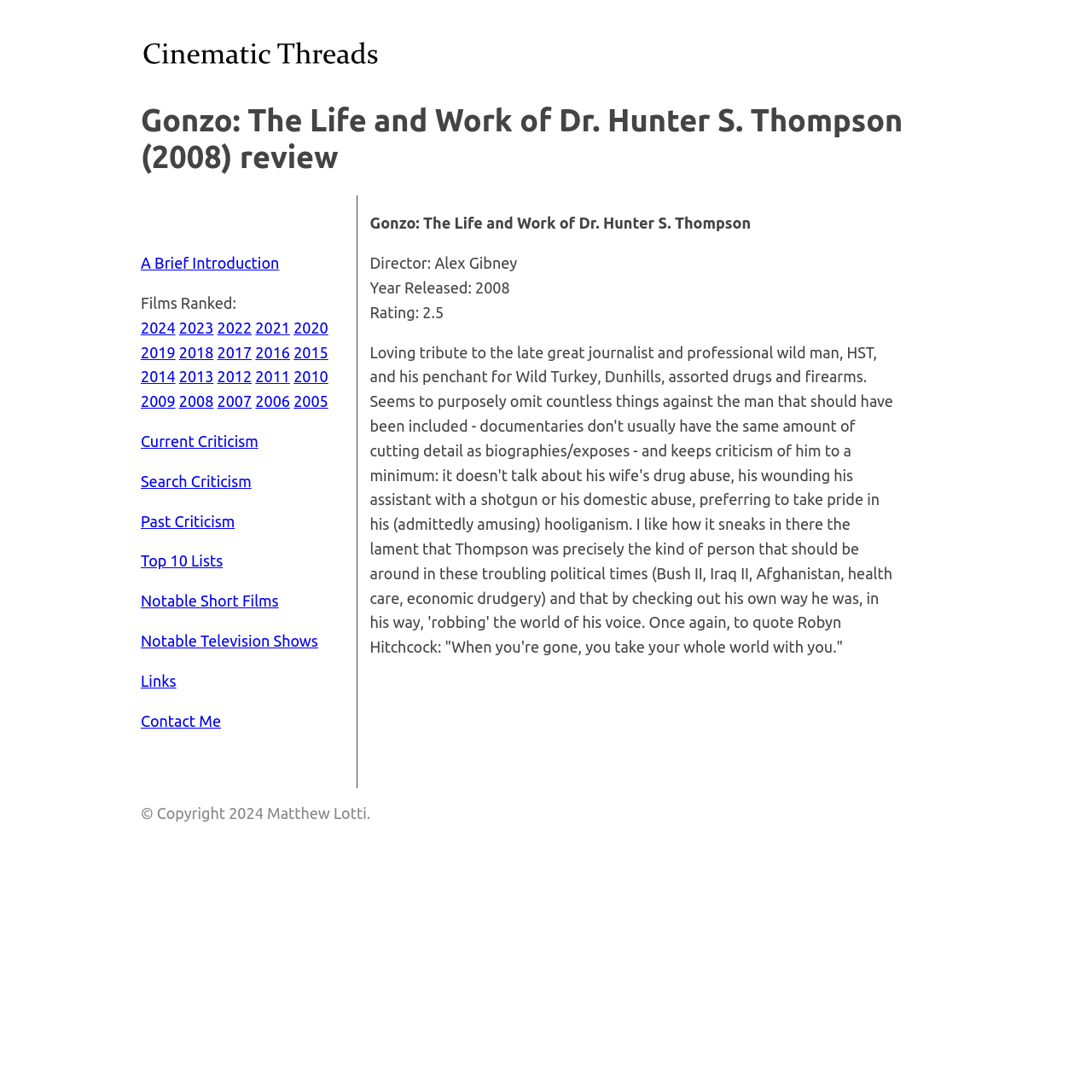Extract the top-level heading from the webpage and provide its text.

Gonzo: The Life and Work of Dr. Hunter S. Thompson (2008) review